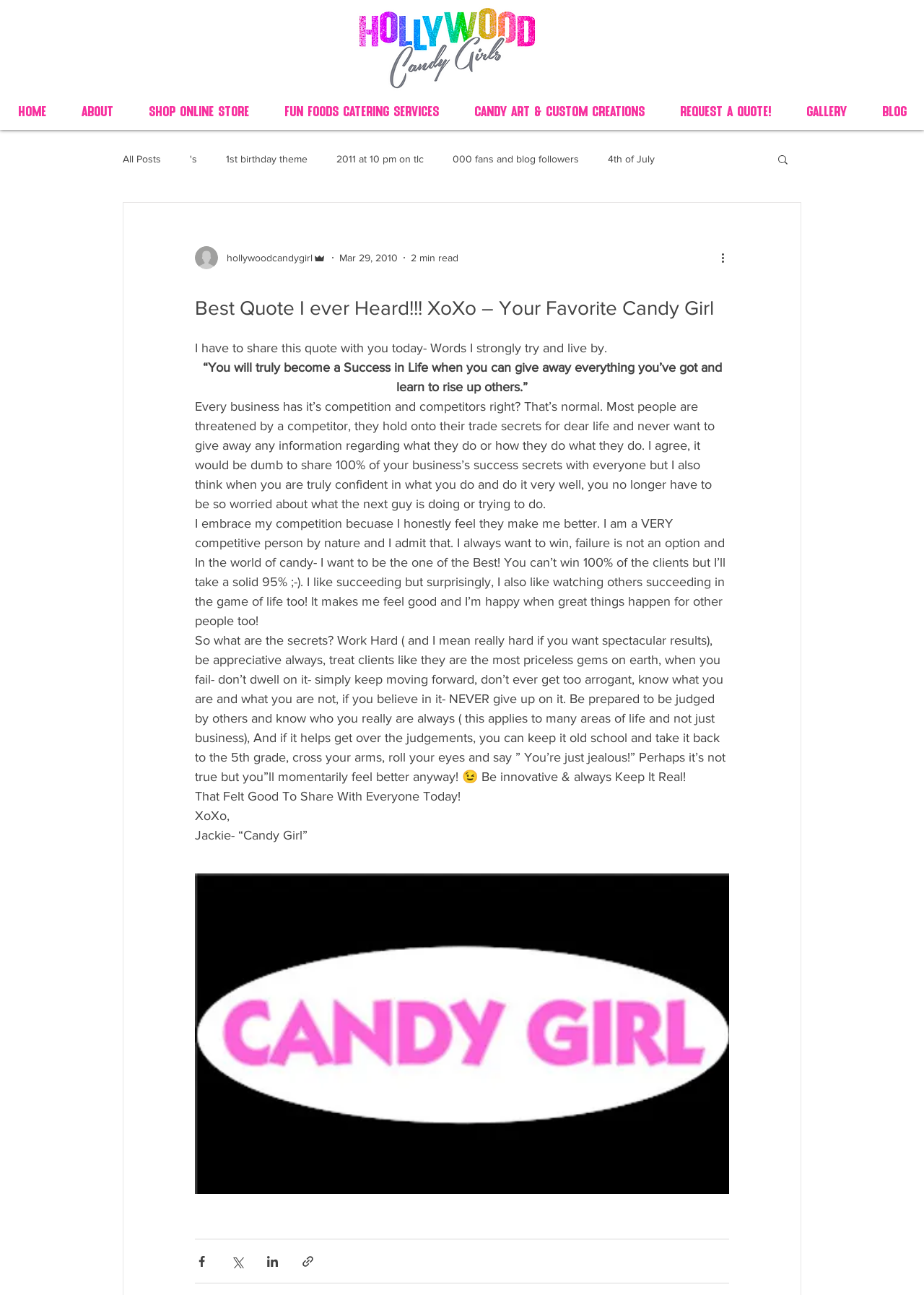What is the author's goal in the world of candy?
Using the visual information, reply with a single word or short phrase.

To be one of the best